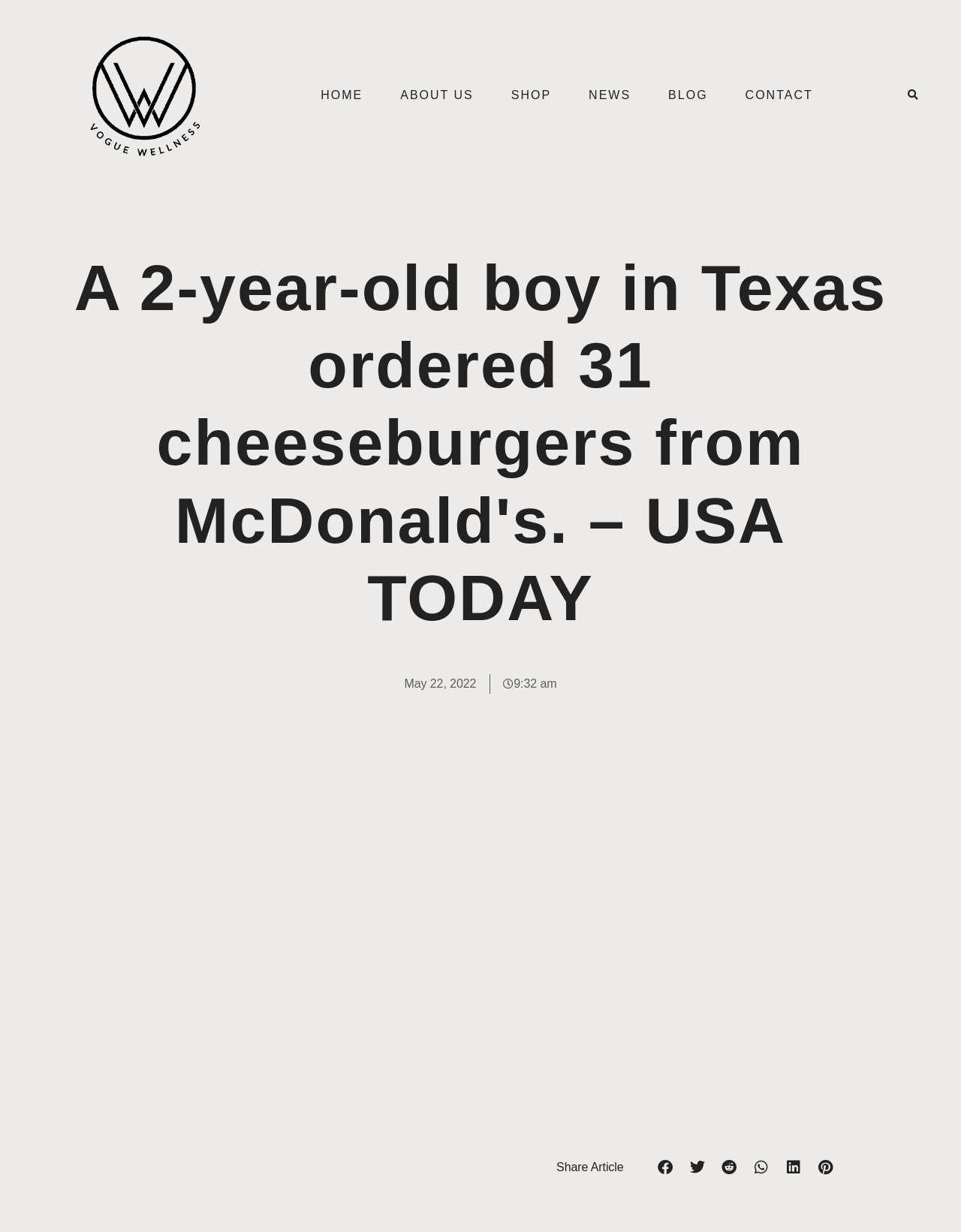Using the image as a reference, answer the following question in as much detail as possible:
What is the action that can be performed on the search bar?

I found the action that can be performed on the search bar by looking at the button element located at [0.94, 0.07, 0.96, 0.085] which says 'Search'.